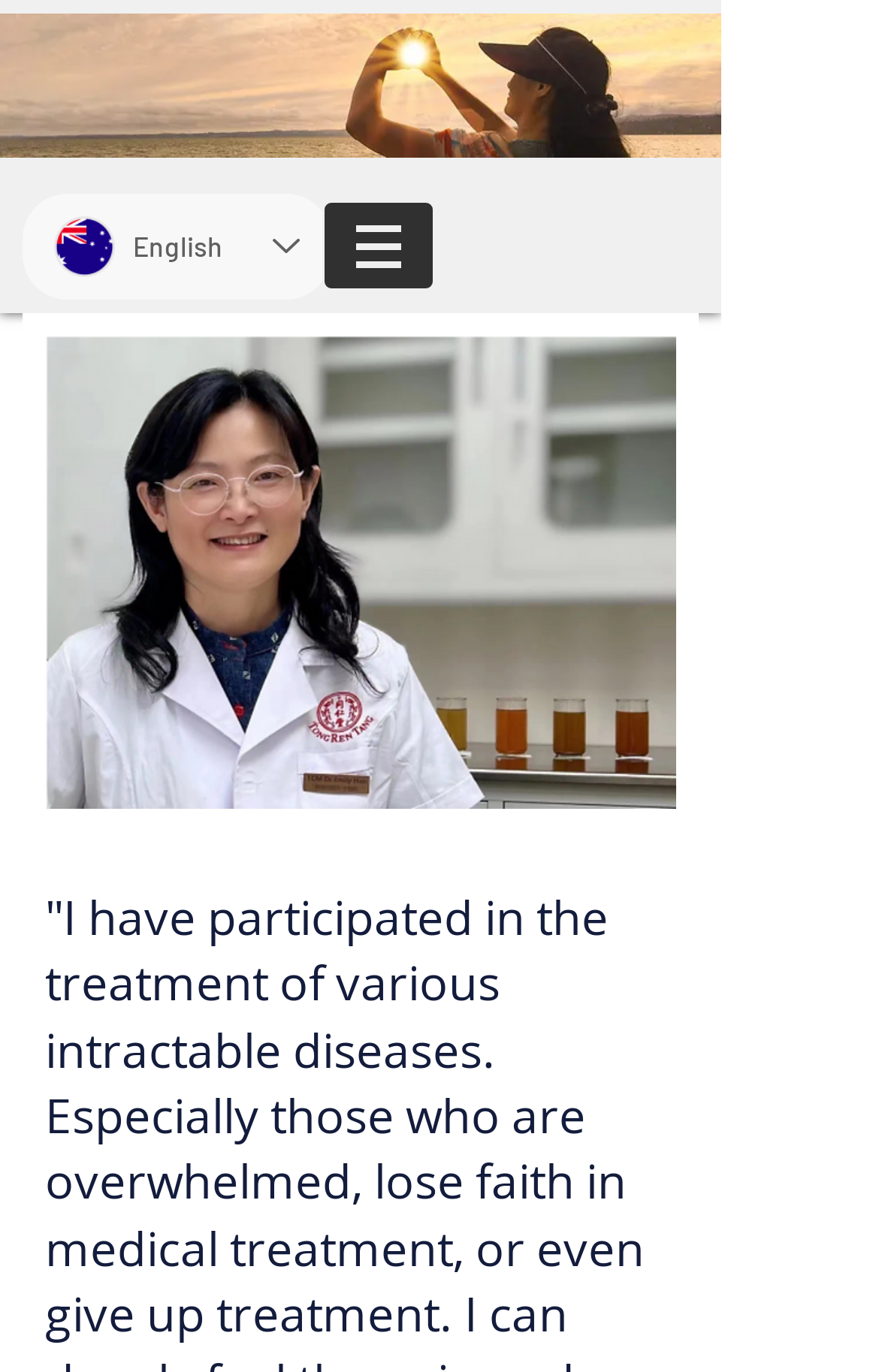Generate a thorough caption detailing the webpage content.

The webpage is about Dr. Emily Han, a specialist in Acupuncture and Traditional Chinese Medicine. At the top of the page, there is a slideshow gallery that takes up most of the width, showcasing images related to Dr. Han's practice. Below the slideshow, there is a navigation menu on the left, labeled "Site", which contains a button with a dropdown menu. 

To the right of the navigation menu, there is a language selector, currently set to English, which allows users to switch between languages. Below the language selector, there is a large image of Dr. Emily Han, taking up most of the width of the page. 

Underneath Dr. Han's image, there is a quote from her, stating "I have participated in the treatment of various intractable diseases." This quote is positioned near the bottom of the page, and is centered horizontally. Overall, the webpage has a simple and clean layout, with a focus on showcasing Dr. Han's expertise and services.